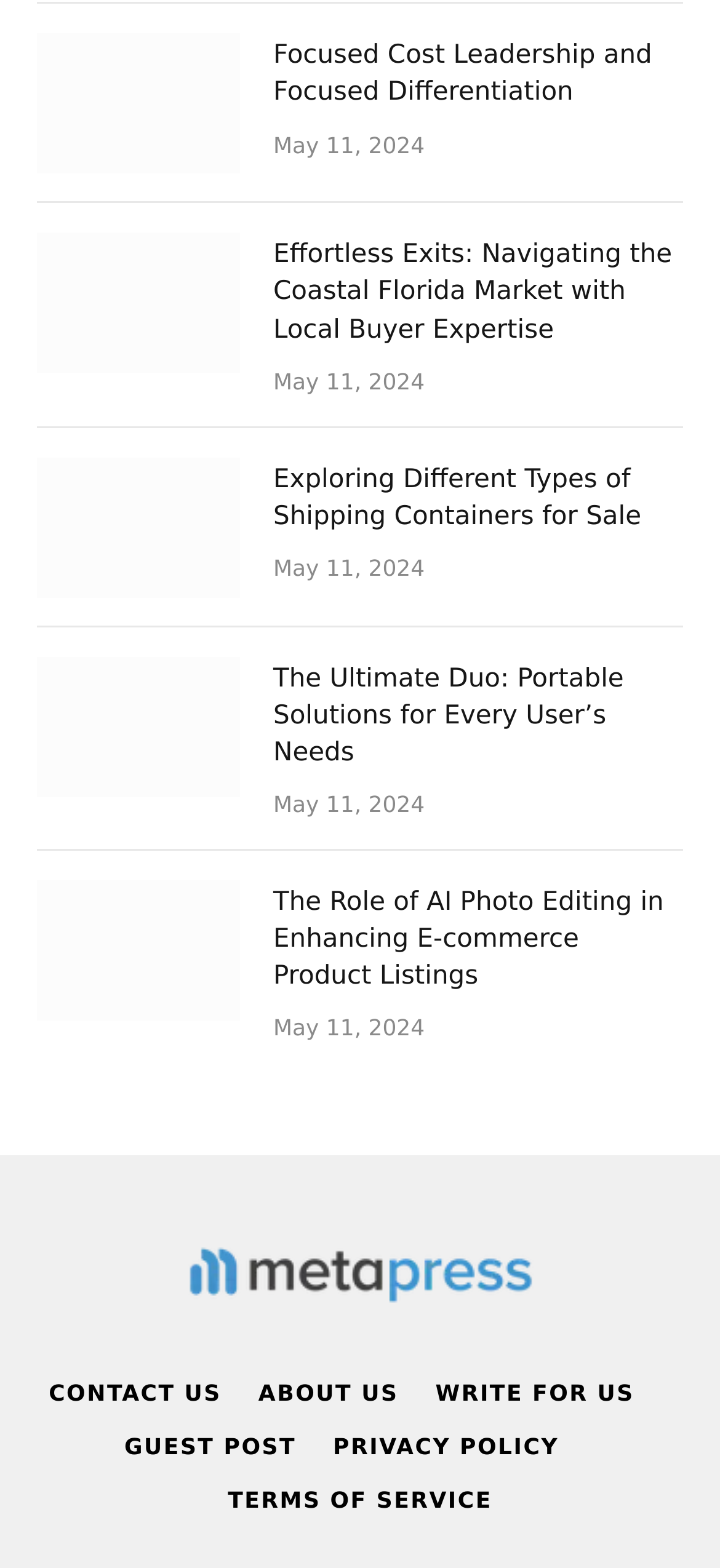Identify the bounding box for the element characterized by the following description: "Privacy Policy".

[0.462, 0.915, 0.776, 0.931]